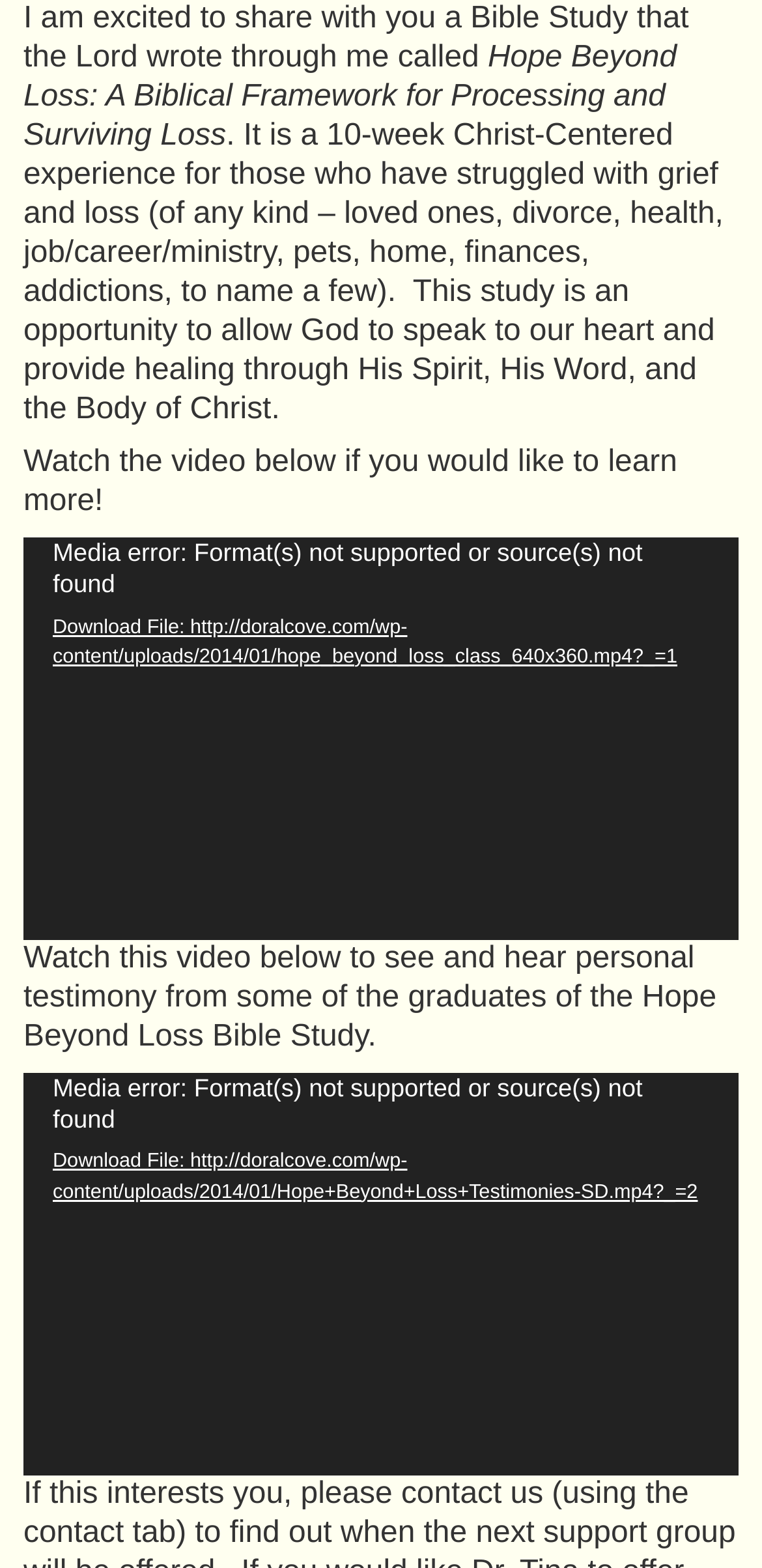Can you identify the bounding box coordinates of the clickable region needed to carry out this instruction: 'Download the video file'? The coordinates should be four float numbers within the range of 0 to 1, stated as [left, top, right, bottom].

[0.031, 0.391, 0.969, 0.429]